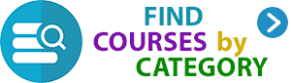What is the likely purpose of the website?
Please answer the question with as much detail and depth as you can.

The website is likely aimed at assisting users in locating various courses organized by category, promoting easy access to relevant educational resources, which suggests that the website is an educational resource.